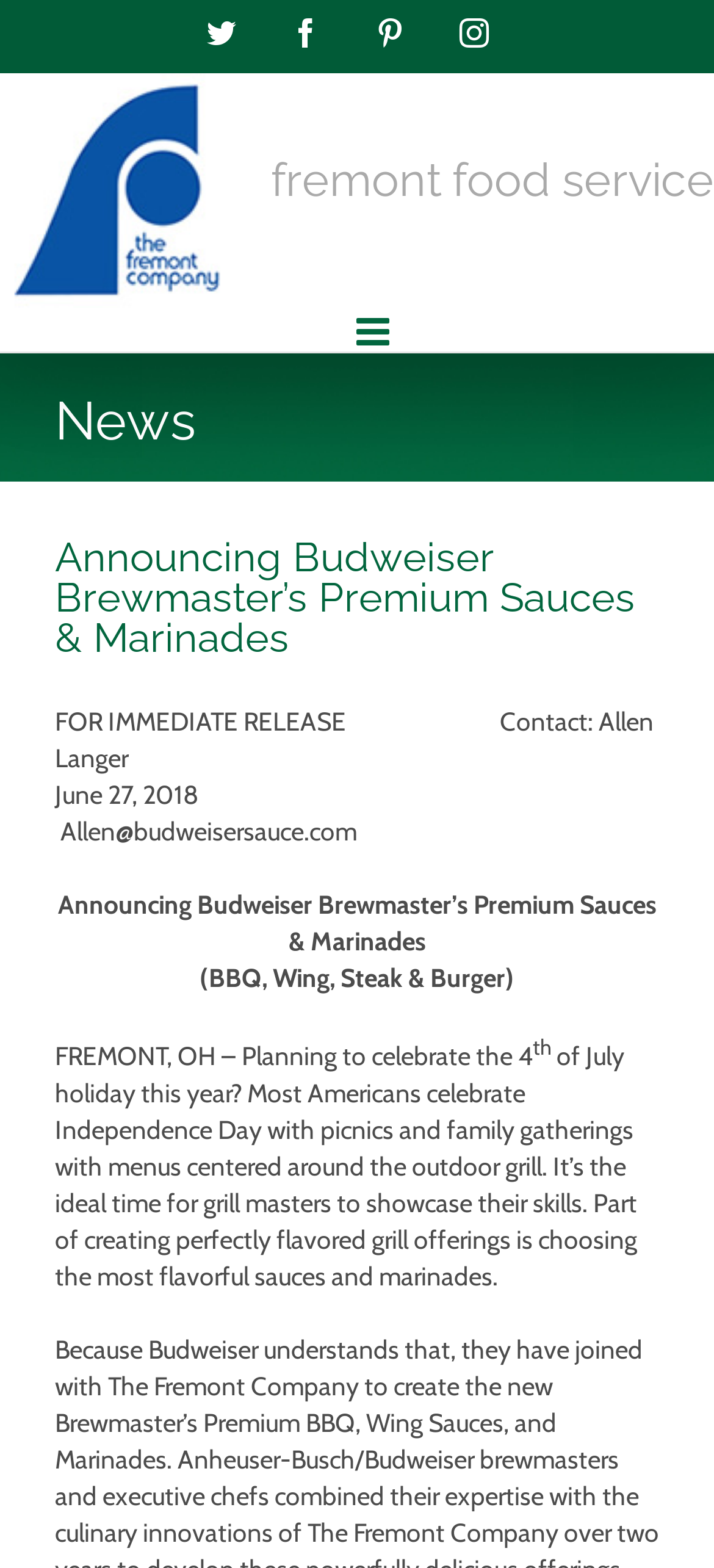What is the latest news about?
Please look at the screenshot and answer in one word or a short phrase.

Budweiser Brewmaster’s Premium Sauces & Marinades